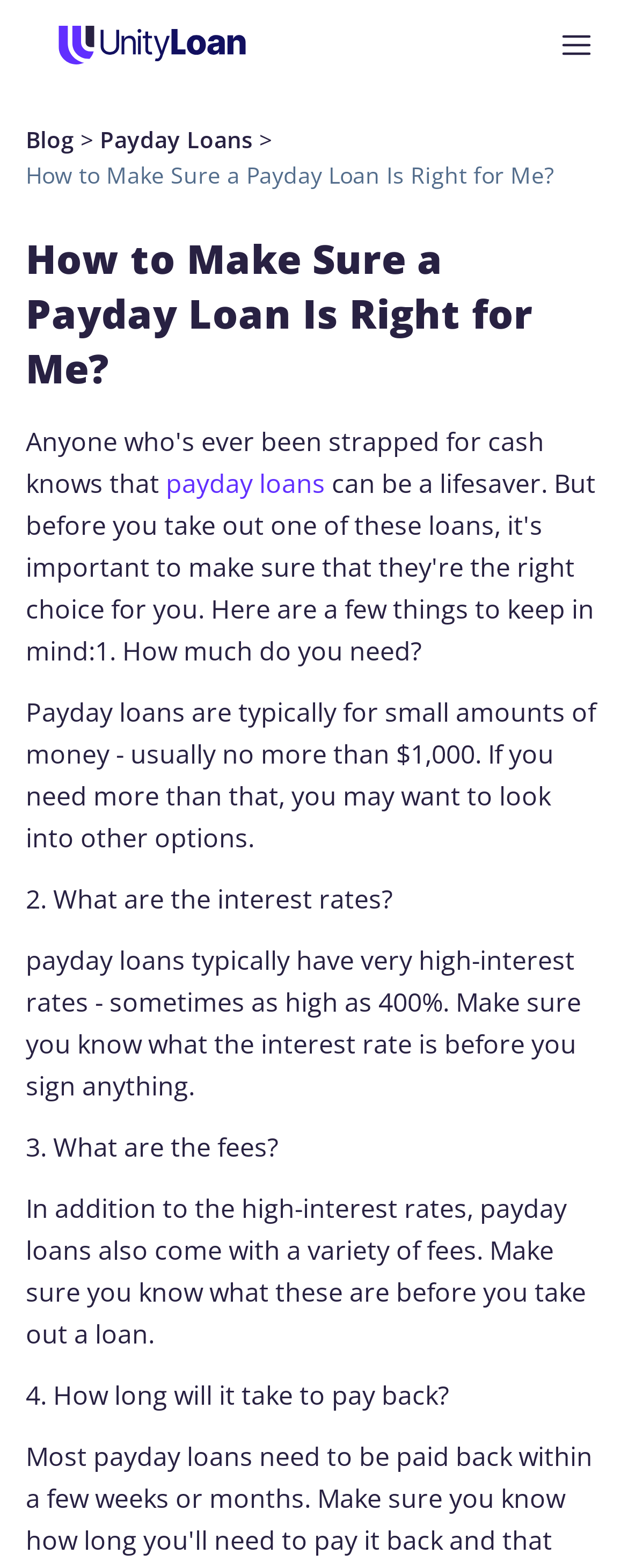Using the provided element description: "Blog", identify the bounding box coordinates. The coordinates should be four floats between 0 and 1 in the order [left, top, right, bottom].

[0.041, 0.079, 0.118, 0.099]